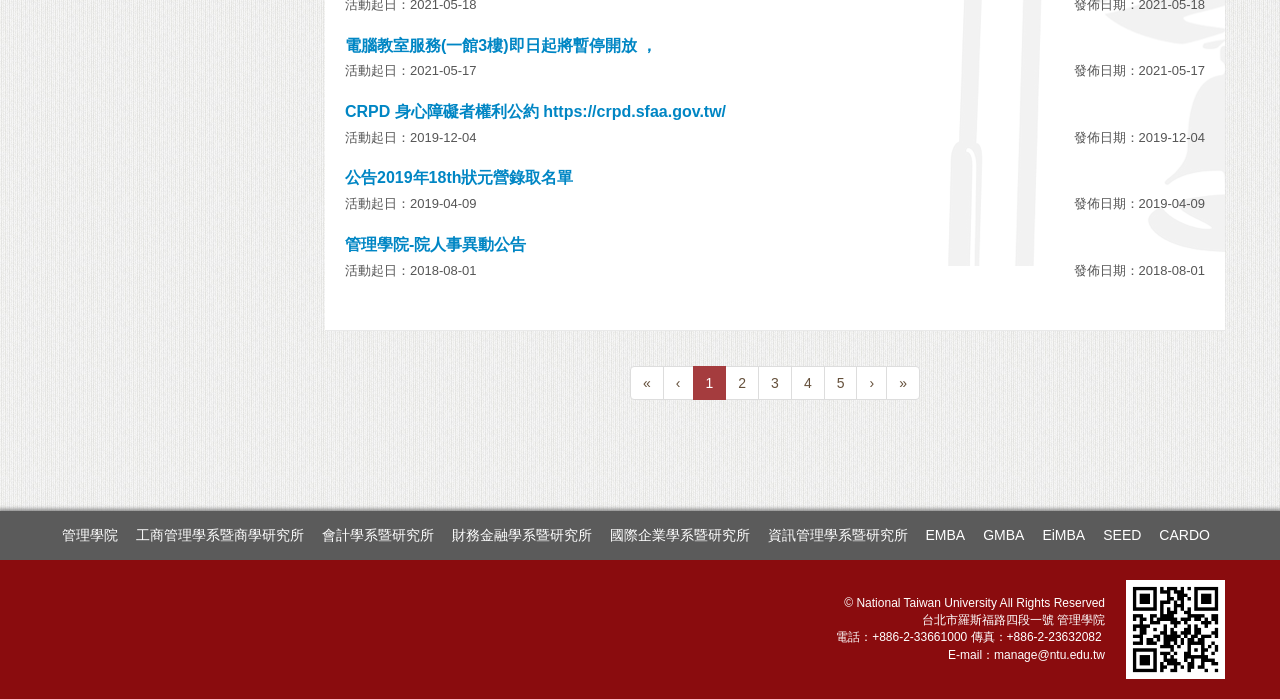Give the bounding box coordinates for the element described as: "4".

[0.618, 0.524, 0.644, 0.572]